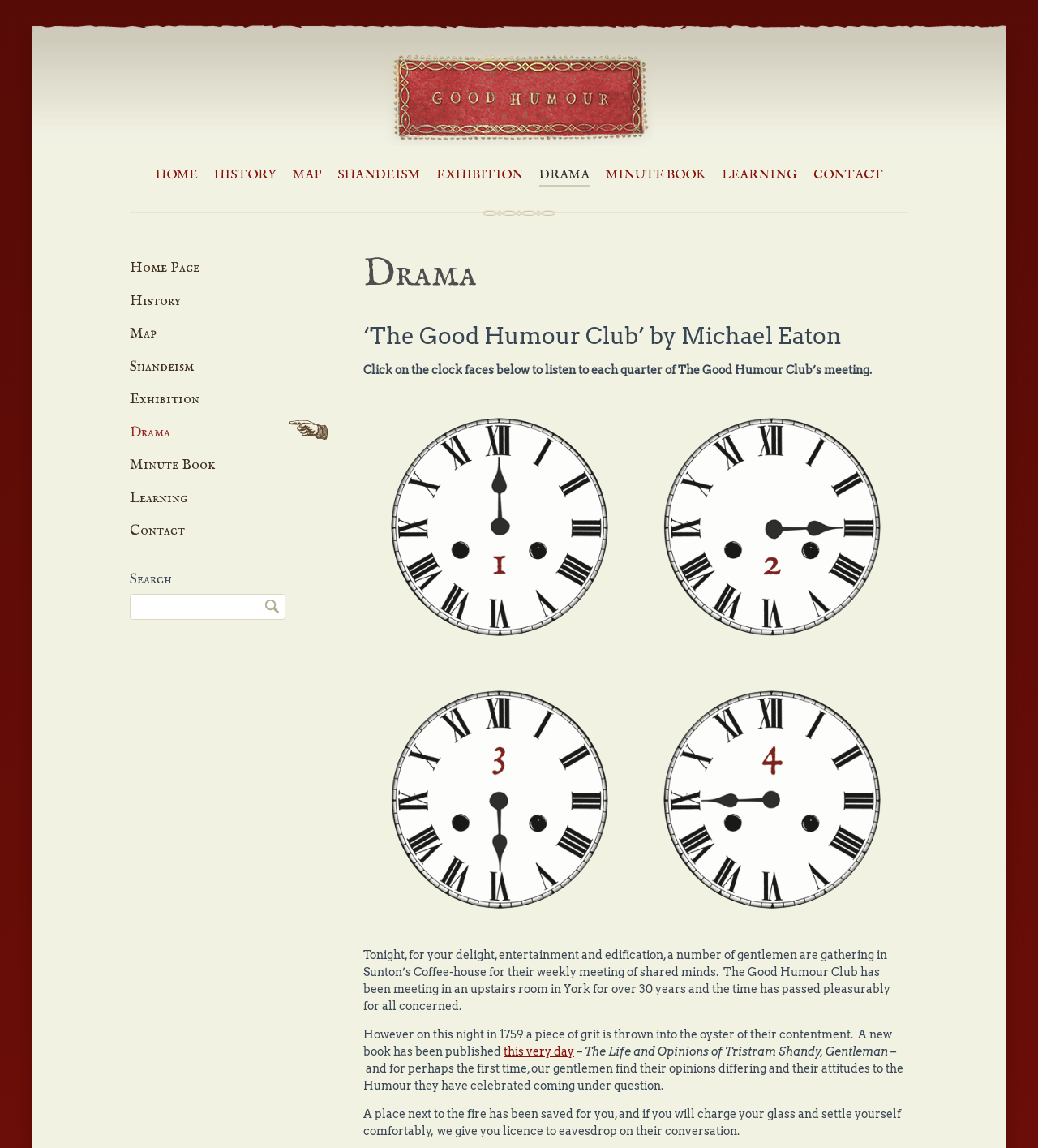How many quarters of the meeting can be listened to?
Please provide a comprehensive answer based on the details in the screenshot.

There are four clock faces below the text 'Click on the clock faces below to listen to each quarter of The Good Humour Club’s meeting.' which can be clicked to listen to each quarter of the meeting.